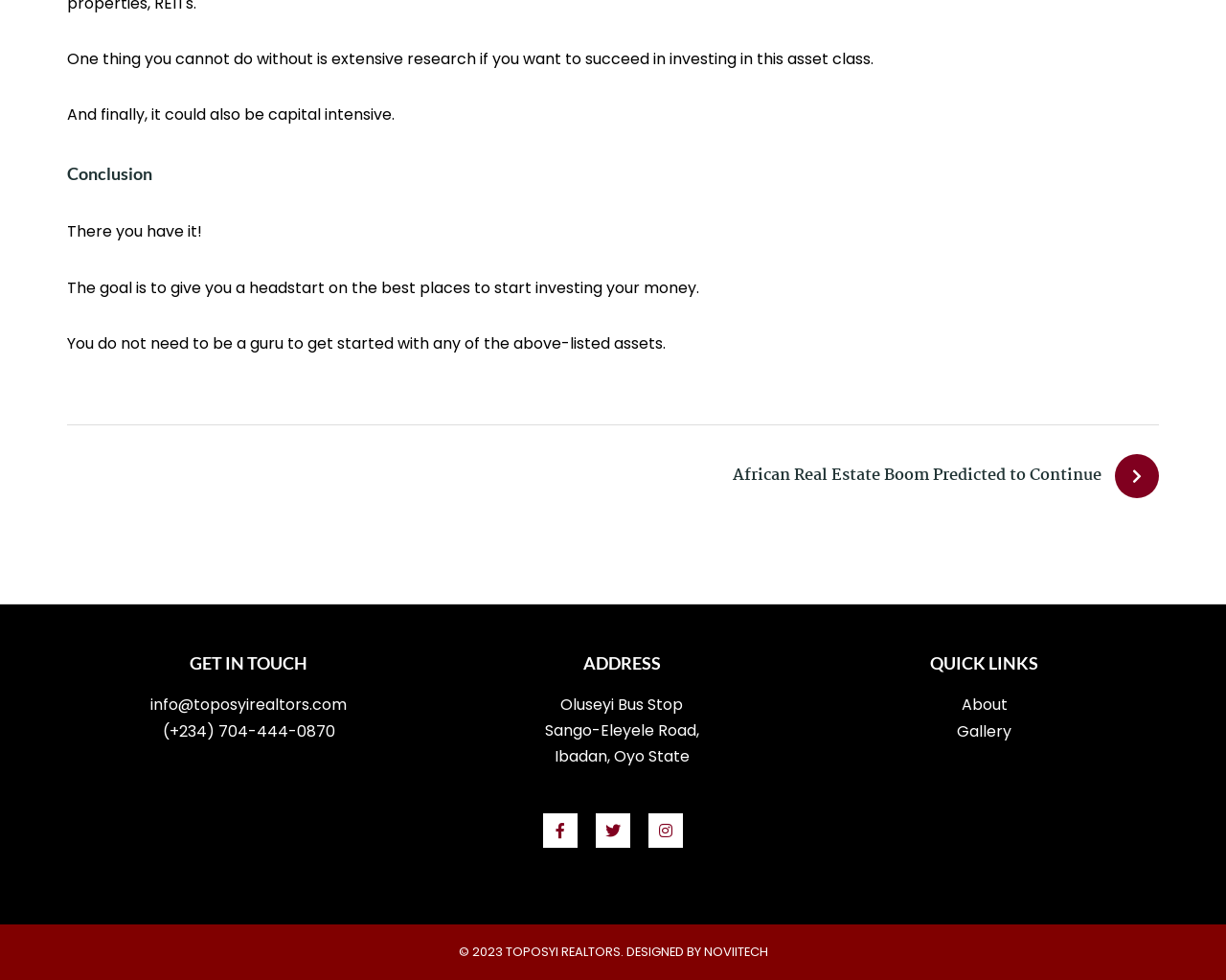Where is the company located?
Answer briefly with a single word or phrase based on the image.

Ibadan, Oyo State